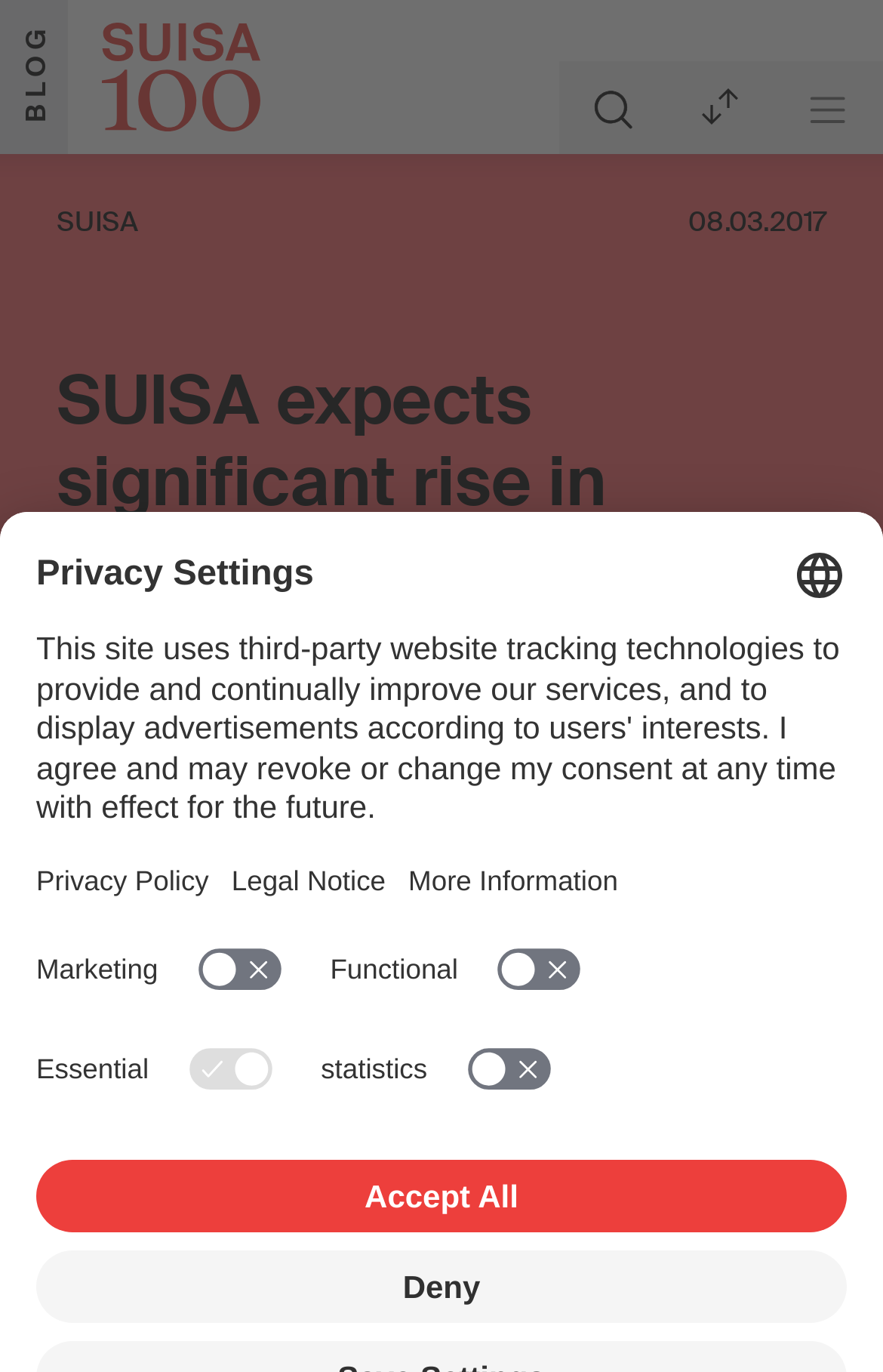Highlight the bounding box coordinates of the region I should click on to meet the following instruction: "Click the Latest button".

[0.757, 0.048, 0.875, 0.108]